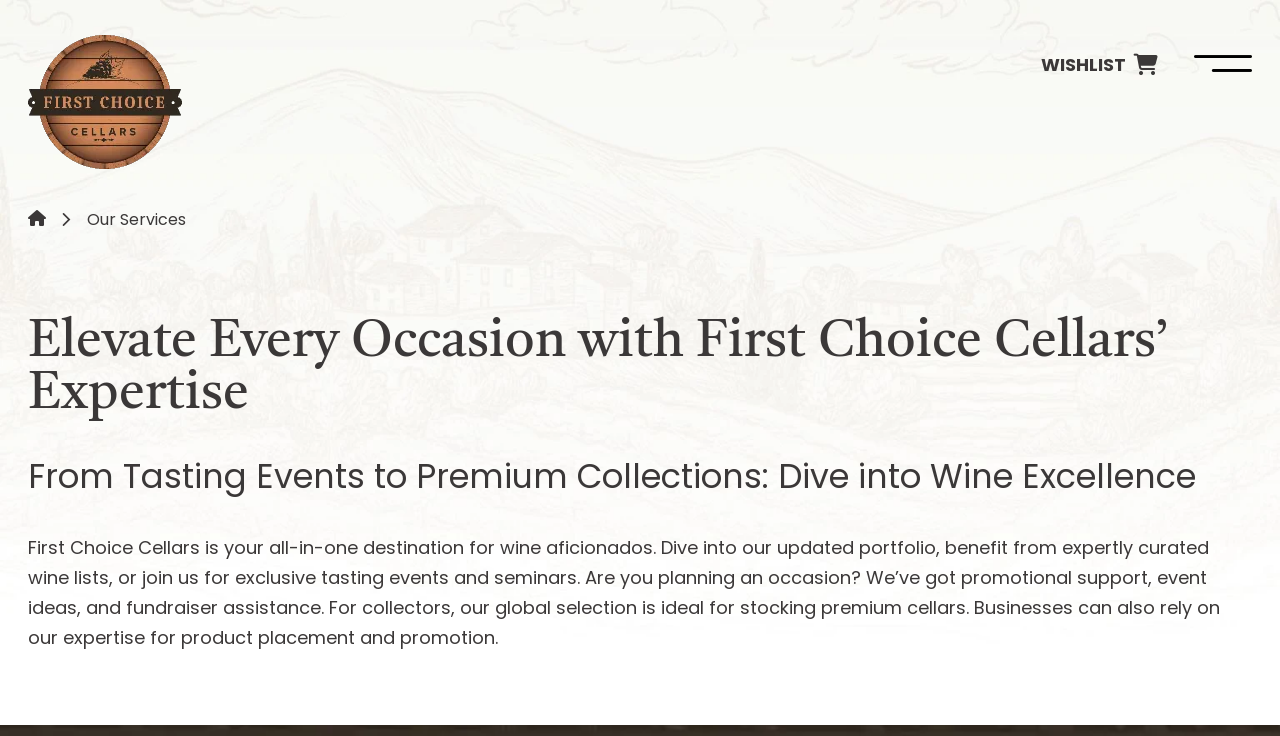What type of support does the website offer for businesses?
Carefully examine the image and provide a detailed answer to the question.

I found this information by reading the text on the webpage, which mentions that businesses can 'rely on our expertise for product placement and promotion'.